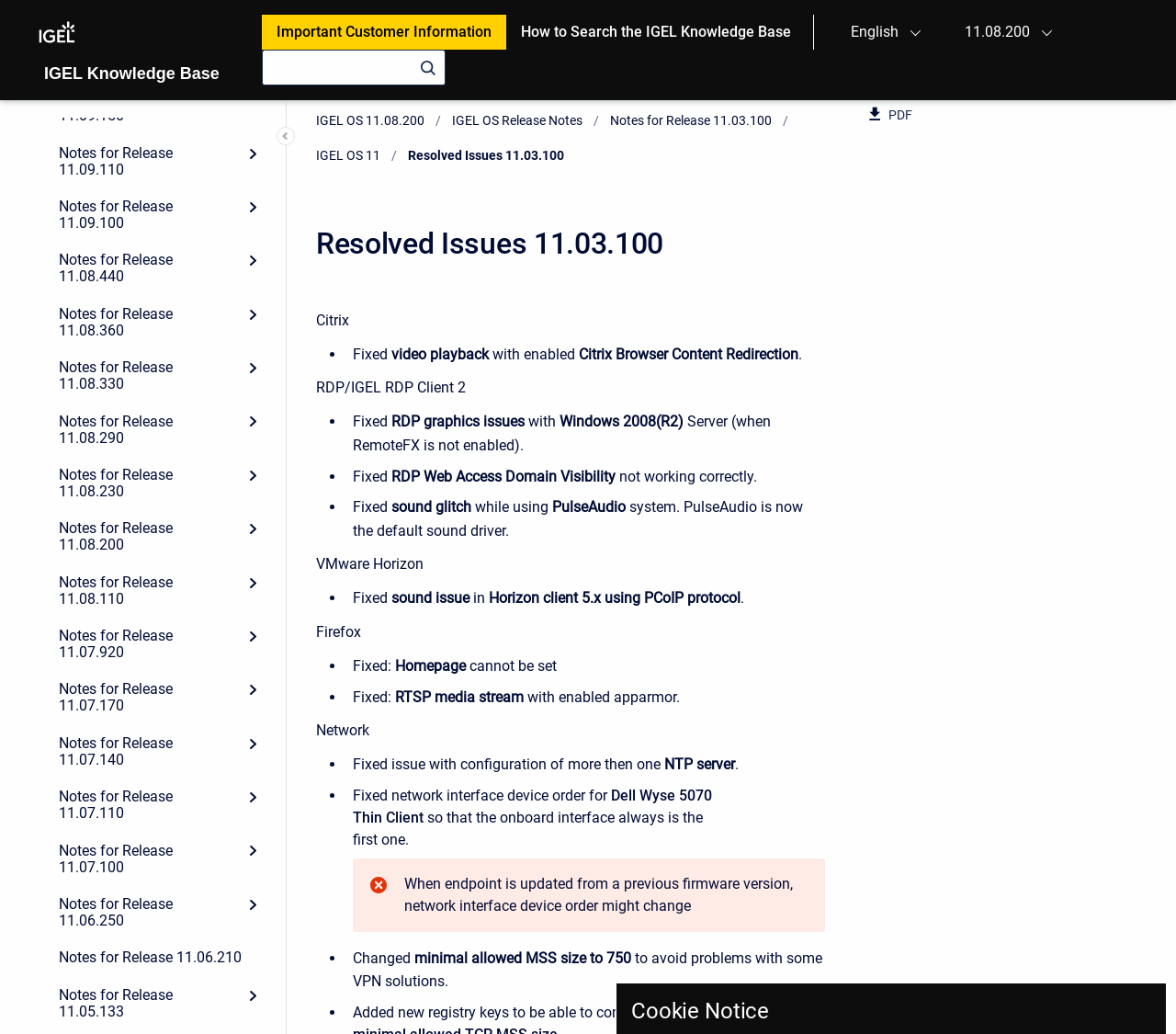Answer the question below using just one word or a short phrase: 
What is the issue fixed in RDP/IGEL RDP Client 2?

RDP graphics issues